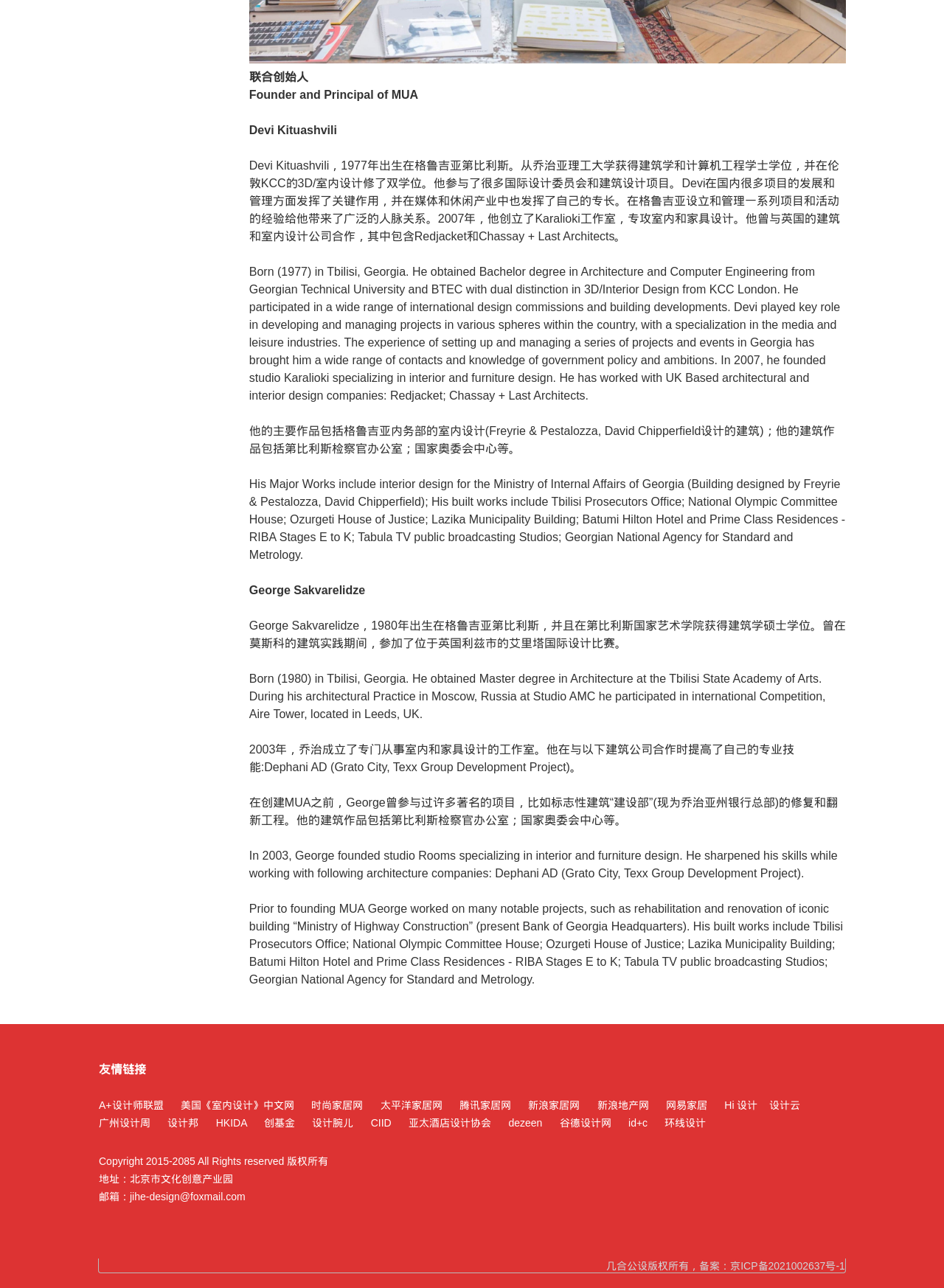Specify the bounding box coordinates of the element's region that should be clicked to achieve the following instruction: "click the link to A+设计师联盟". The bounding box coordinates consist of four float numbers between 0 and 1, in the format [left, top, right, bottom].

[0.105, 0.853, 0.173, 0.863]